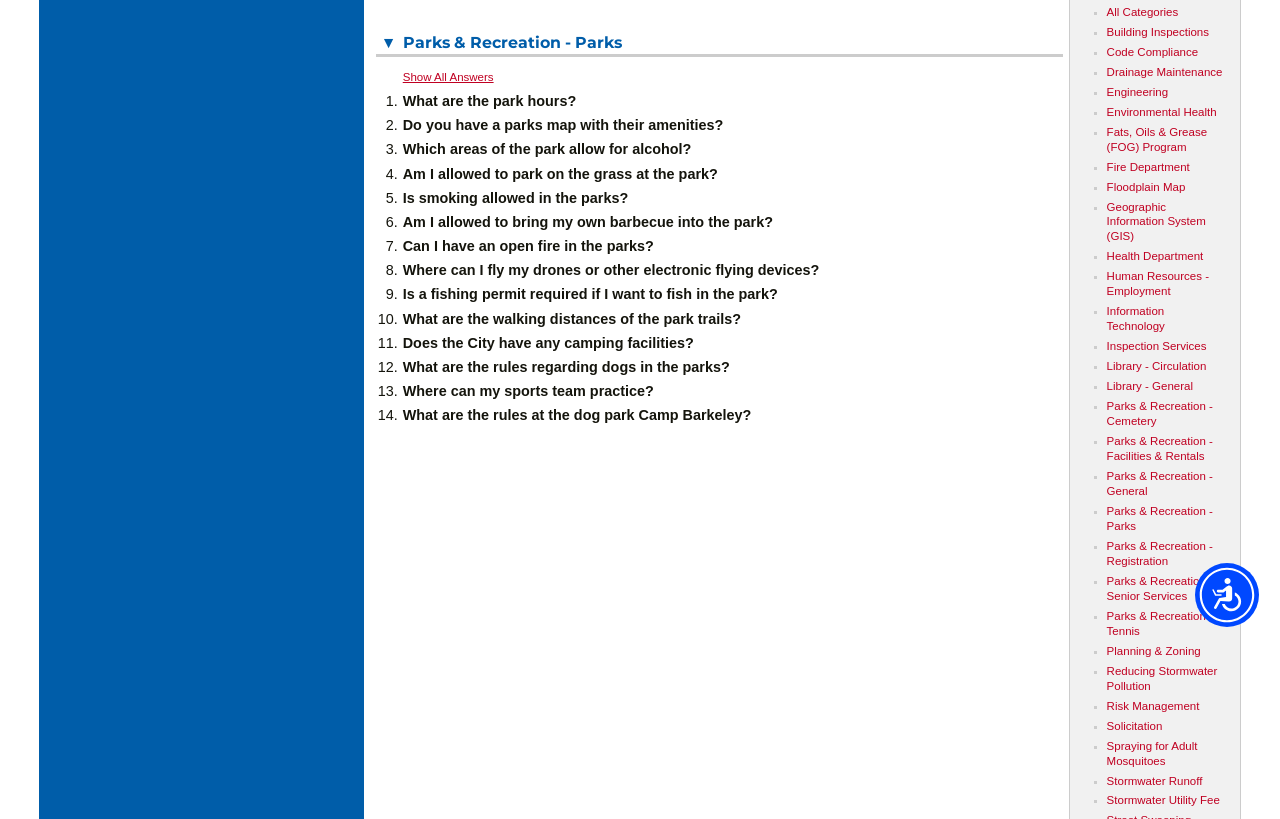Find the bounding box of the UI element described as: "Library - General". The bounding box coordinates should be given as four float values between 0 and 1, i.e., [left, top, right, bottom].

[0.865, 0.464, 0.932, 0.479]